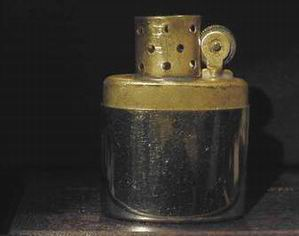Create a detailed narrative of what is happening in the image.

The image showcases an iconic Zippo lighter, a symbol of durability and style. Crafted with a sleek metal body, the lighter features a distinctive design marked by a top cap that is hinged for easy access. The gold-toned upper section has multiple ventilation holes, enhancing its functionality while adding to its aesthetic appeal. This particular lighter represents a significant evolution in lighter design, tracing back to George G. Blaisdell's innovative approach in the early 20th century. Established in Bradford, Pennsylvania, Zippo has become synonymous with reliability and timeless craftsmanship, making it a cherished item among collectors and enthusiasts alike.